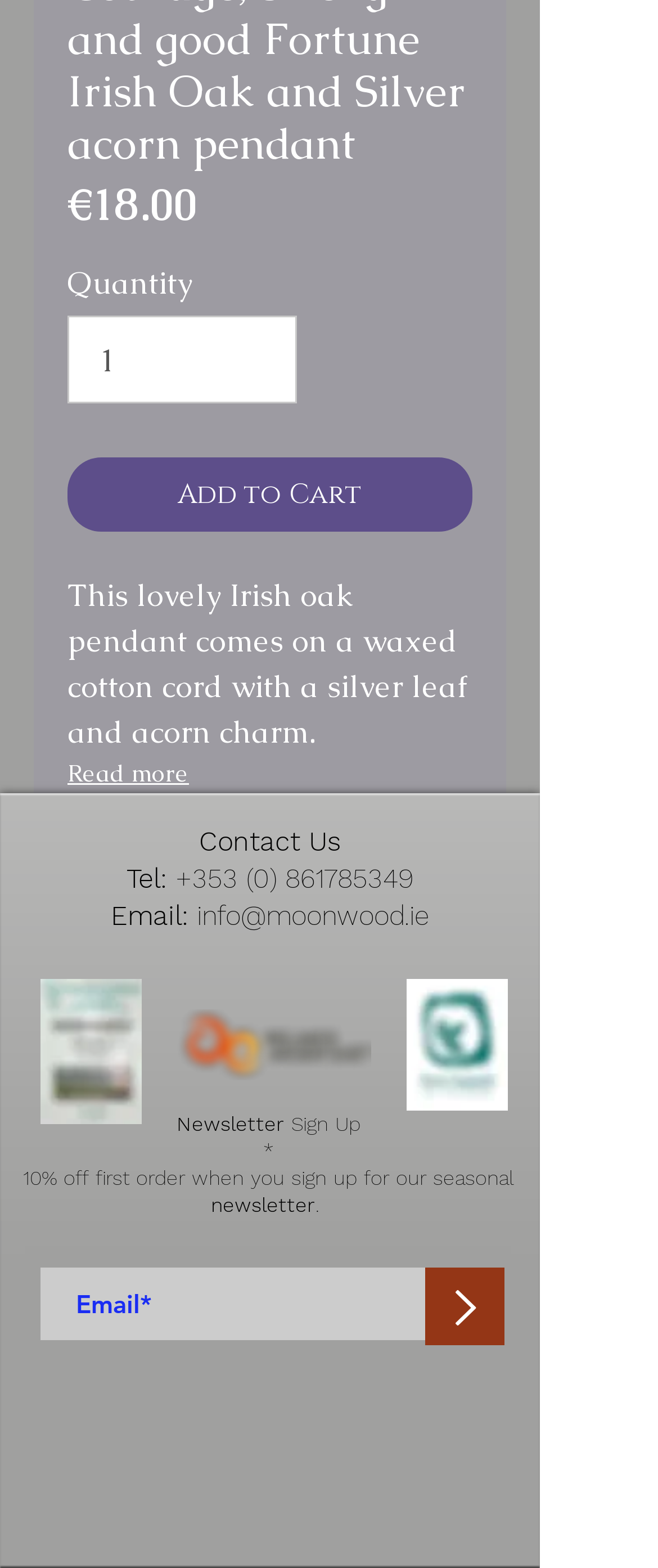Given the webpage screenshot, identify the bounding box of the UI element that matches this description: "Read more".

[0.103, 0.482, 0.718, 0.506]